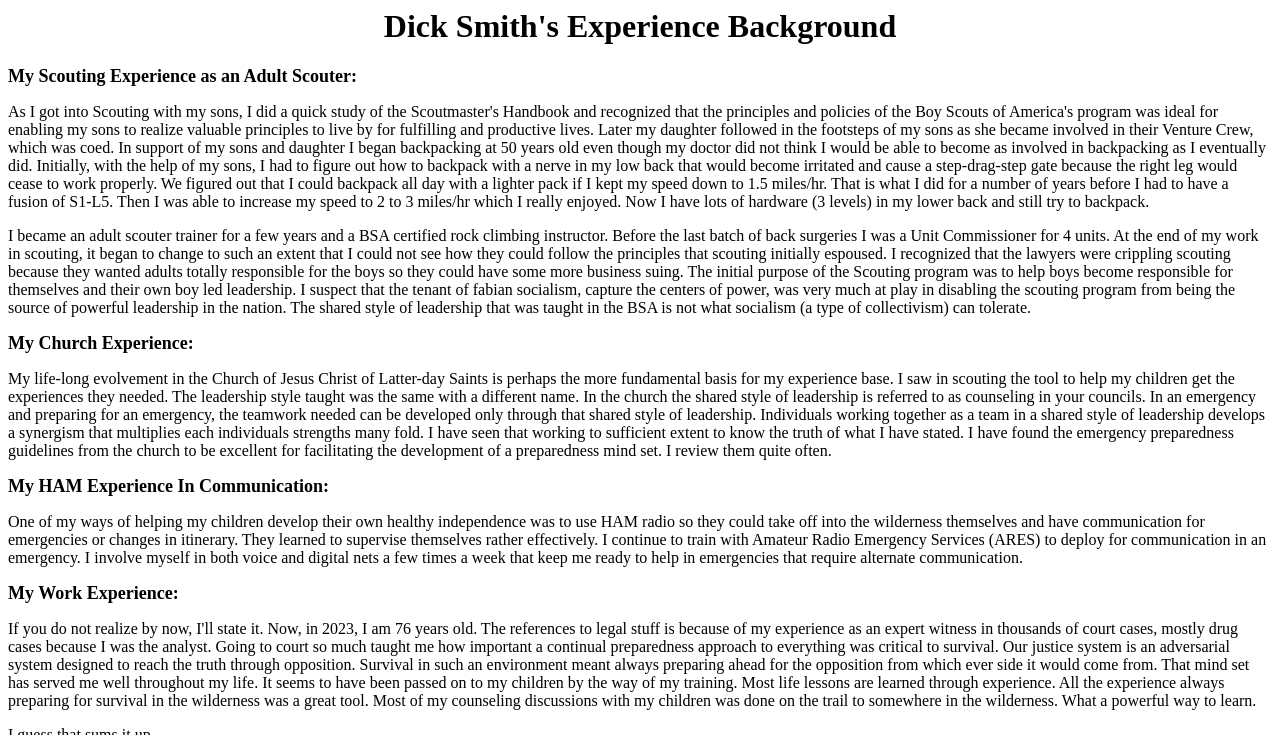Answer the following in one word or a short phrase: 
What is the author's role in the Church of Jesus Christ of Latter-day Saints?

Life-long member